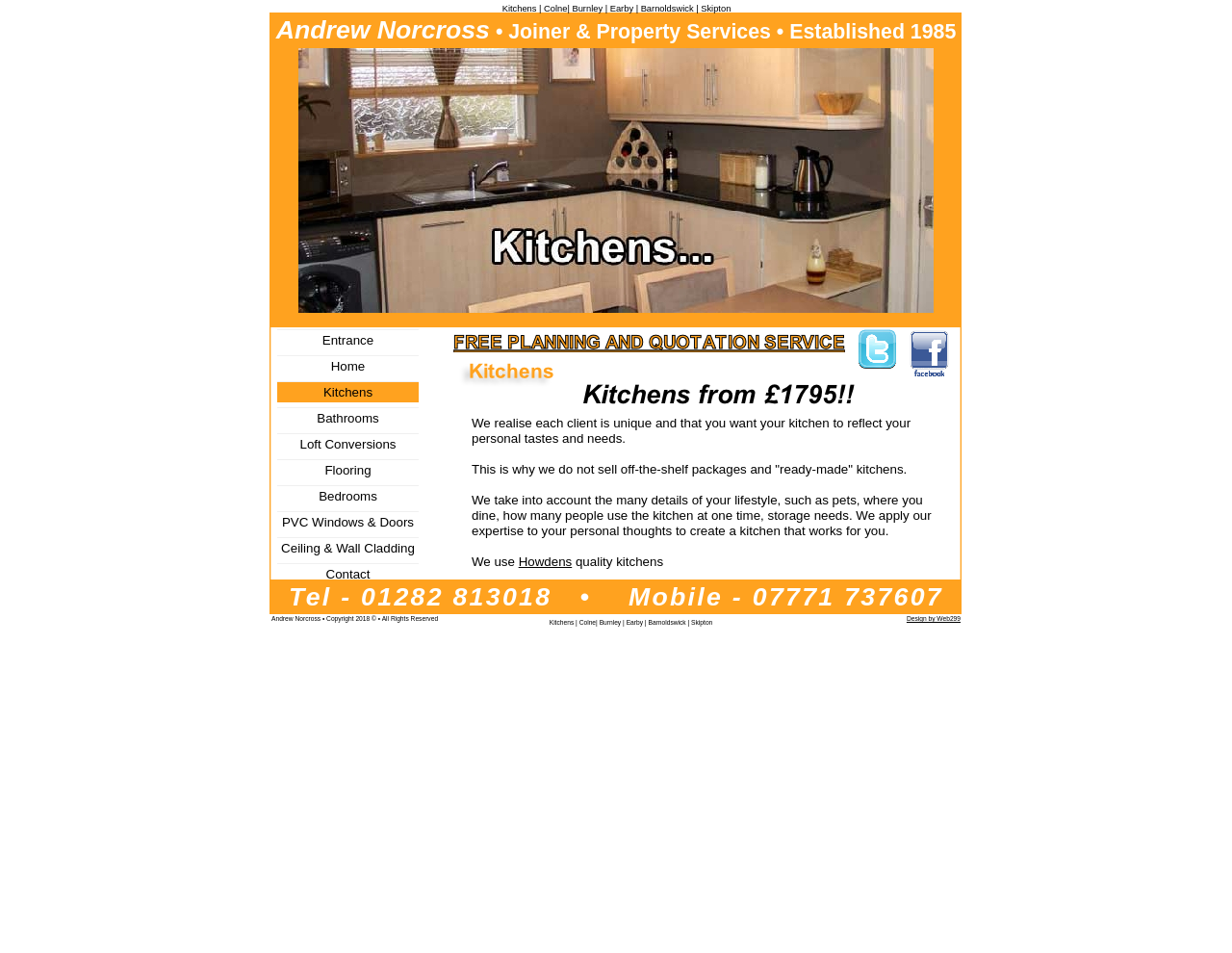Identify the bounding box coordinates of the region I need to click to complete this instruction: "Click on Design by Web299 link".

[0.736, 0.645, 0.78, 0.653]